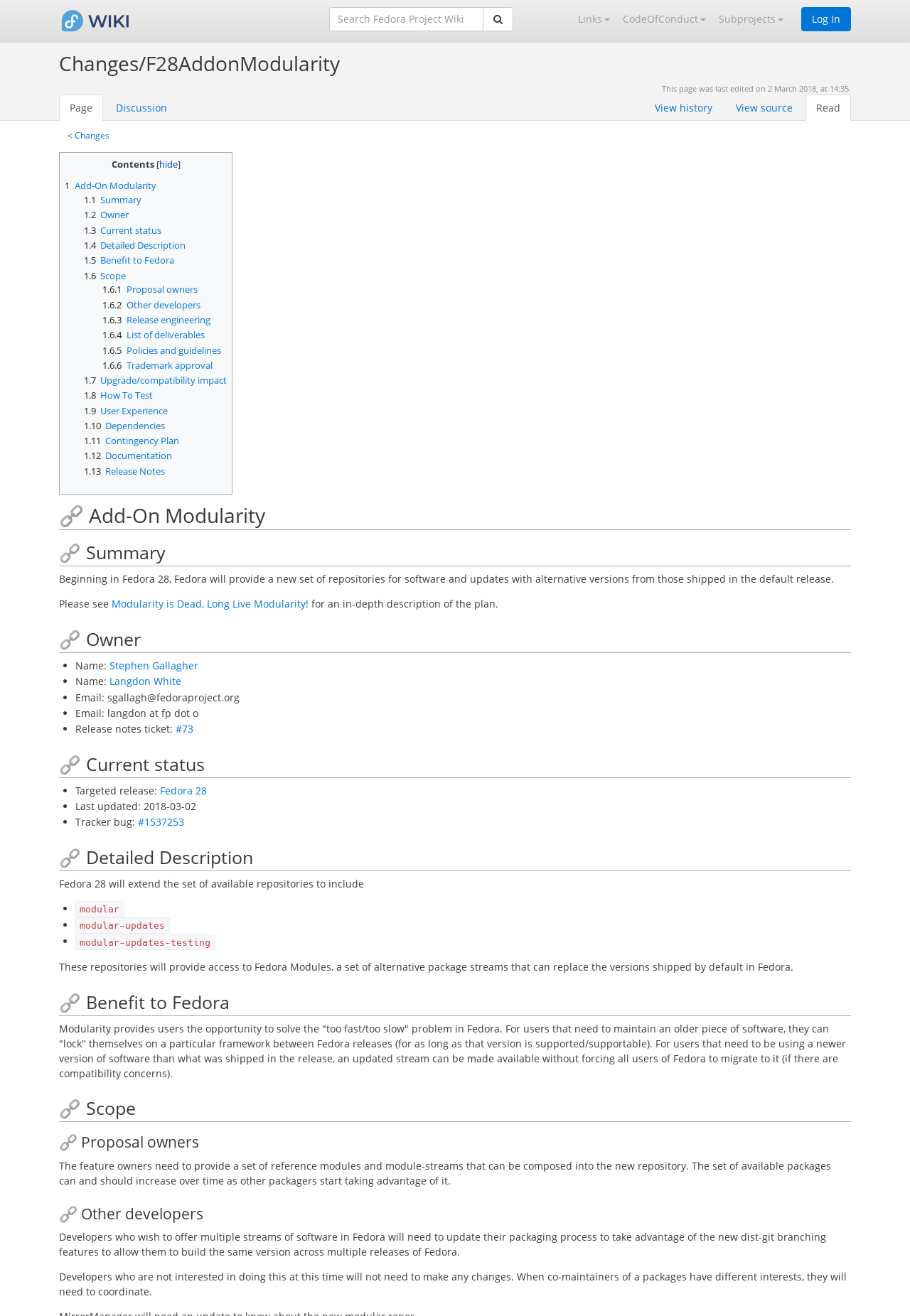Can you find the bounding box coordinates of the area I should click to execute the following instruction: "View the page"?

[0.885, 0.072, 0.935, 0.092]